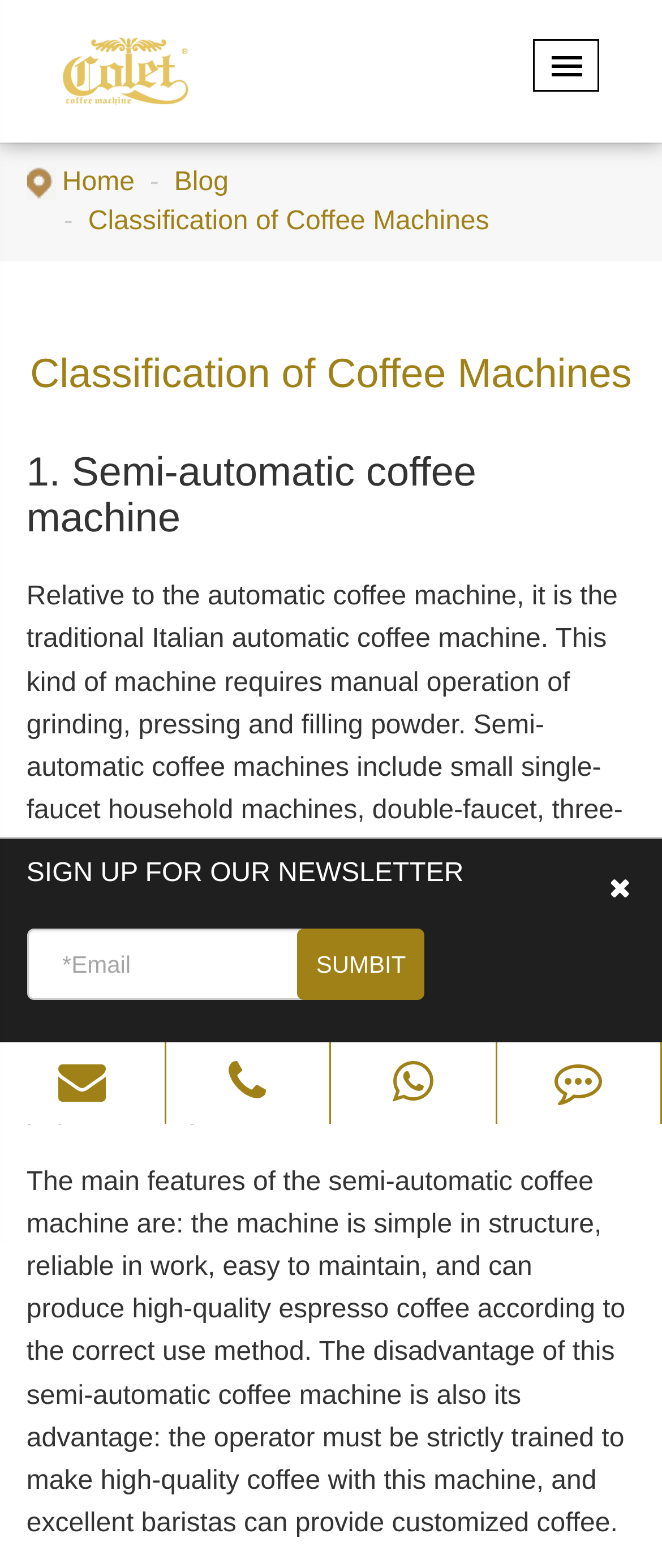How many links are in the top navigation bar?
Based on the image, provide your answer in one word or phrase.

3